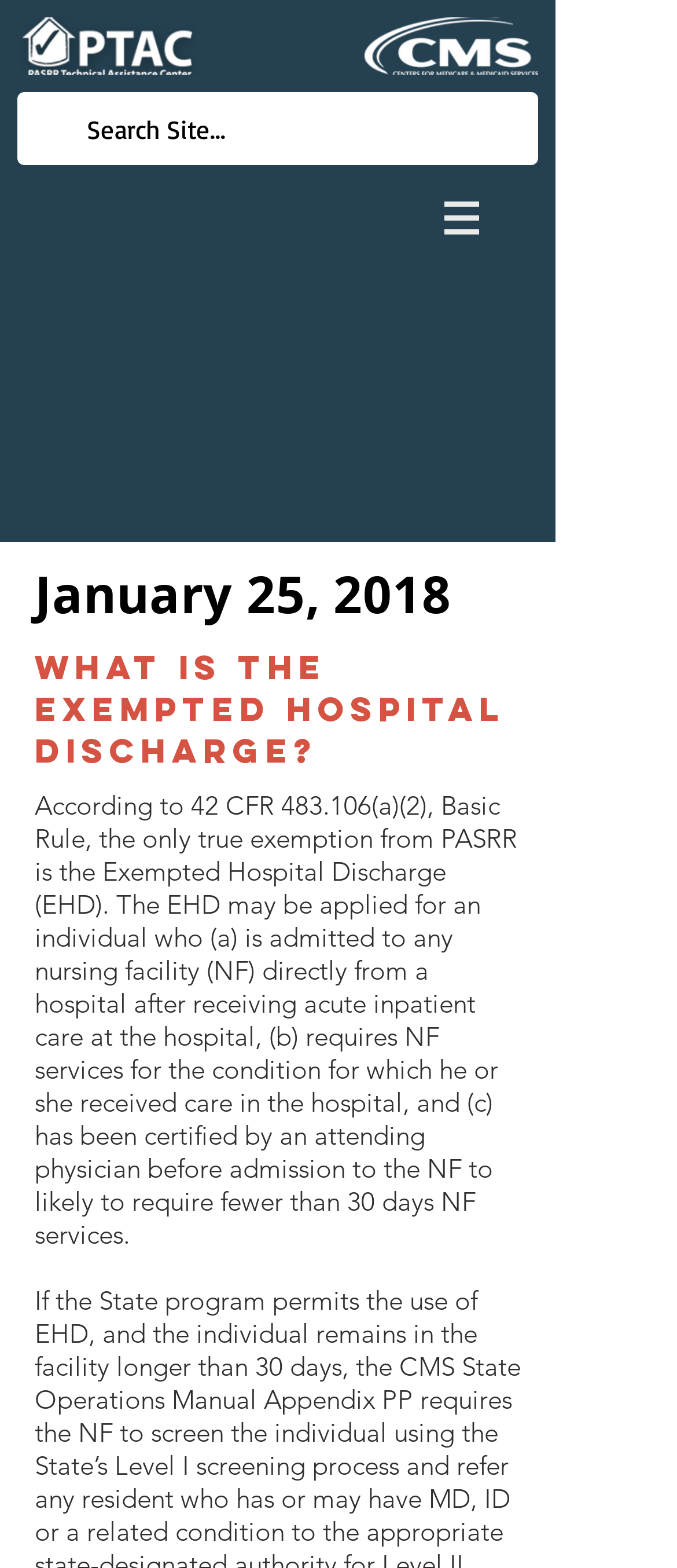Extract the primary header of the webpage and generate its text.

January 25, 2018